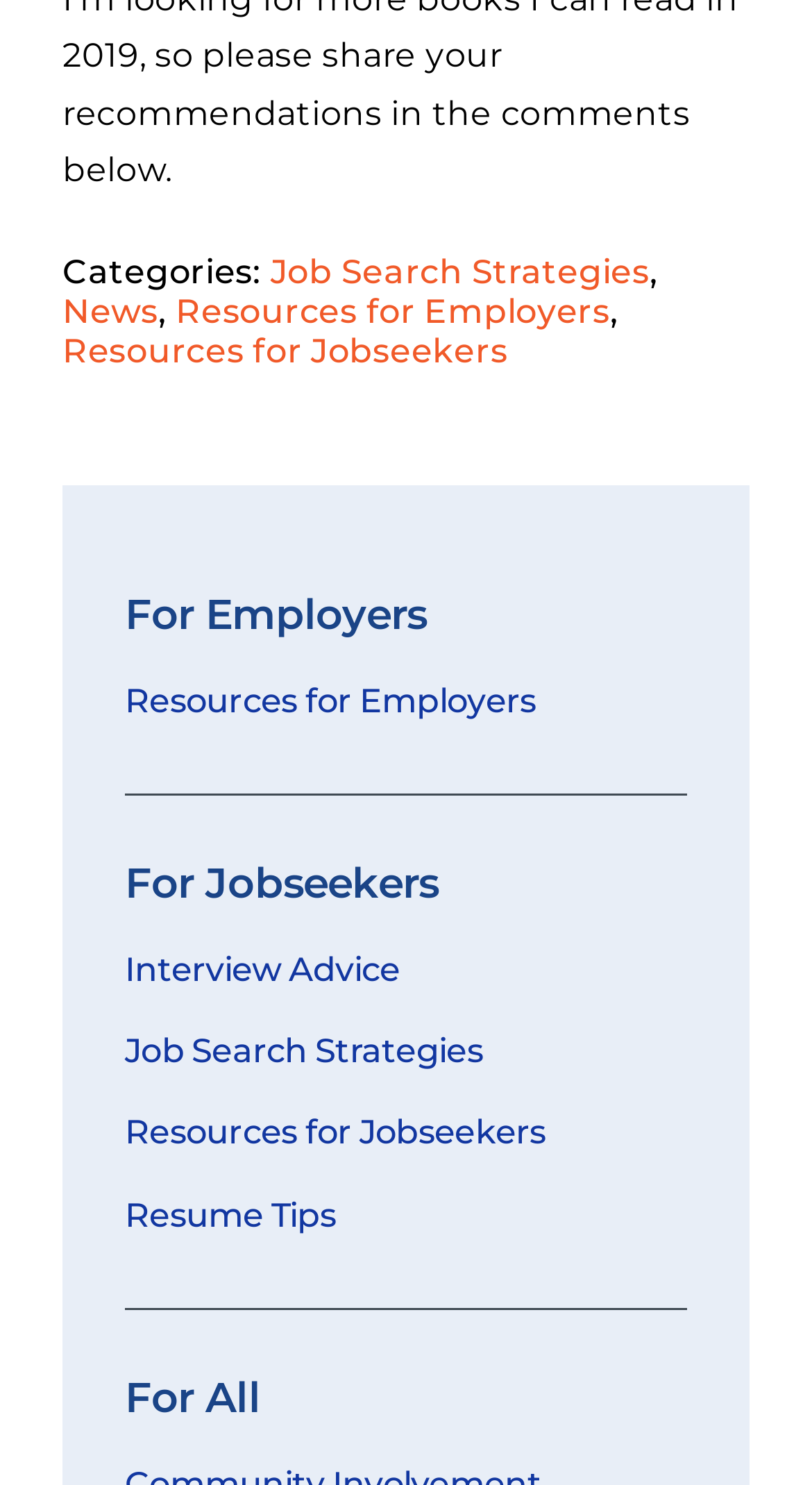Specify the bounding box coordinates for the region that must be clicked to perform the given instruction: "Access Resume Tips".

[0.154, 0.805, 0.414, 0.831]